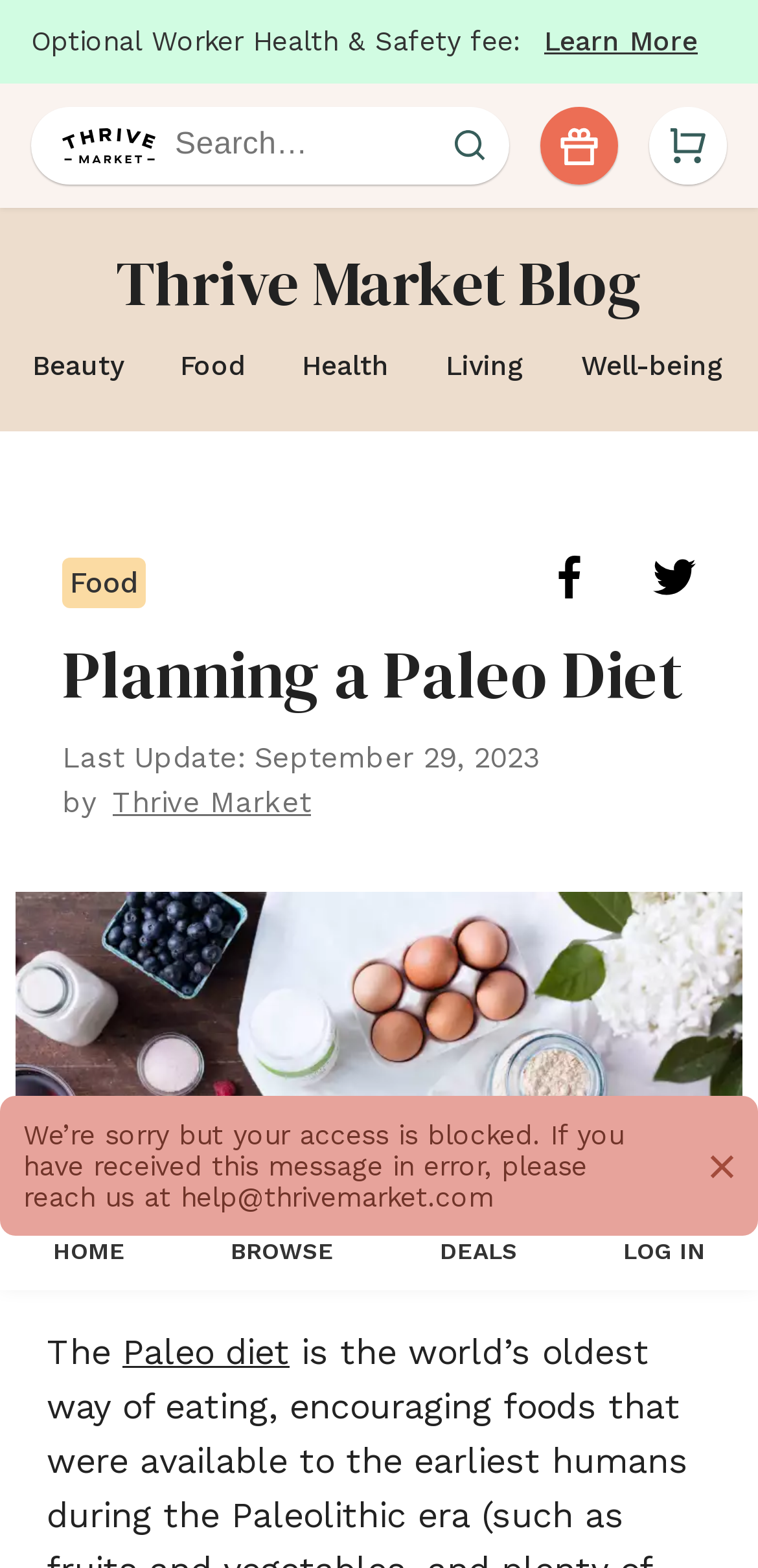Pinpoint the bounding box coordinates of the clickable area needed to execute the instruction: "Claim your free gift". The coordinates should be specified as four float numbers between 0 and 1, i.e., [left, top, right, bottom].

[0.713, 0.068, 0.815, 0.118]